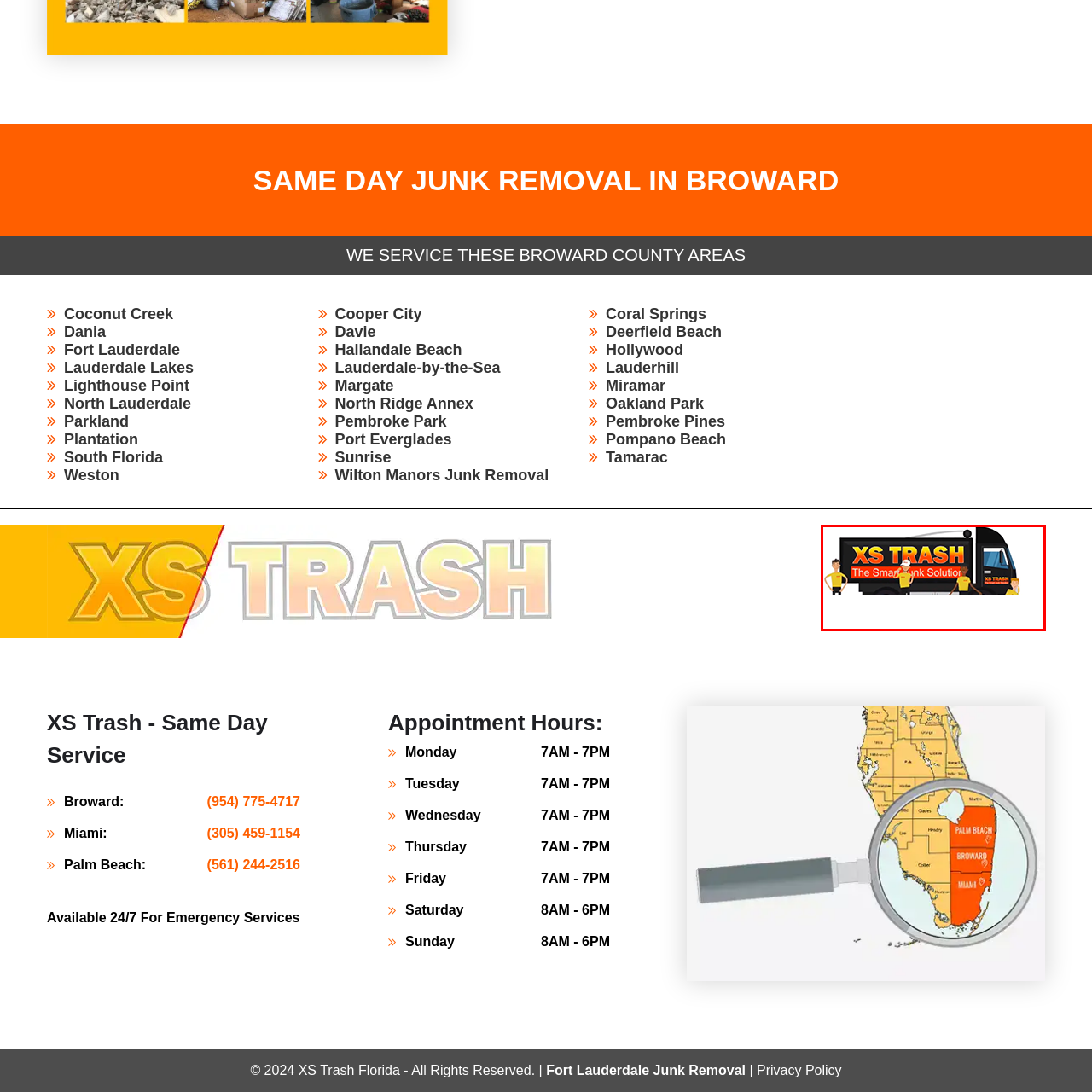What is the name of the junk removal service?
Observe the image inside the red bounding box carefully and answer the question in detail.

The image features a vibrant truck with the logo of 'XS Trash', which is the name of the junk removal service. The caption explicitly mentions the name of the service, emphasizing its tagline 'The Smart Junk Solution'.